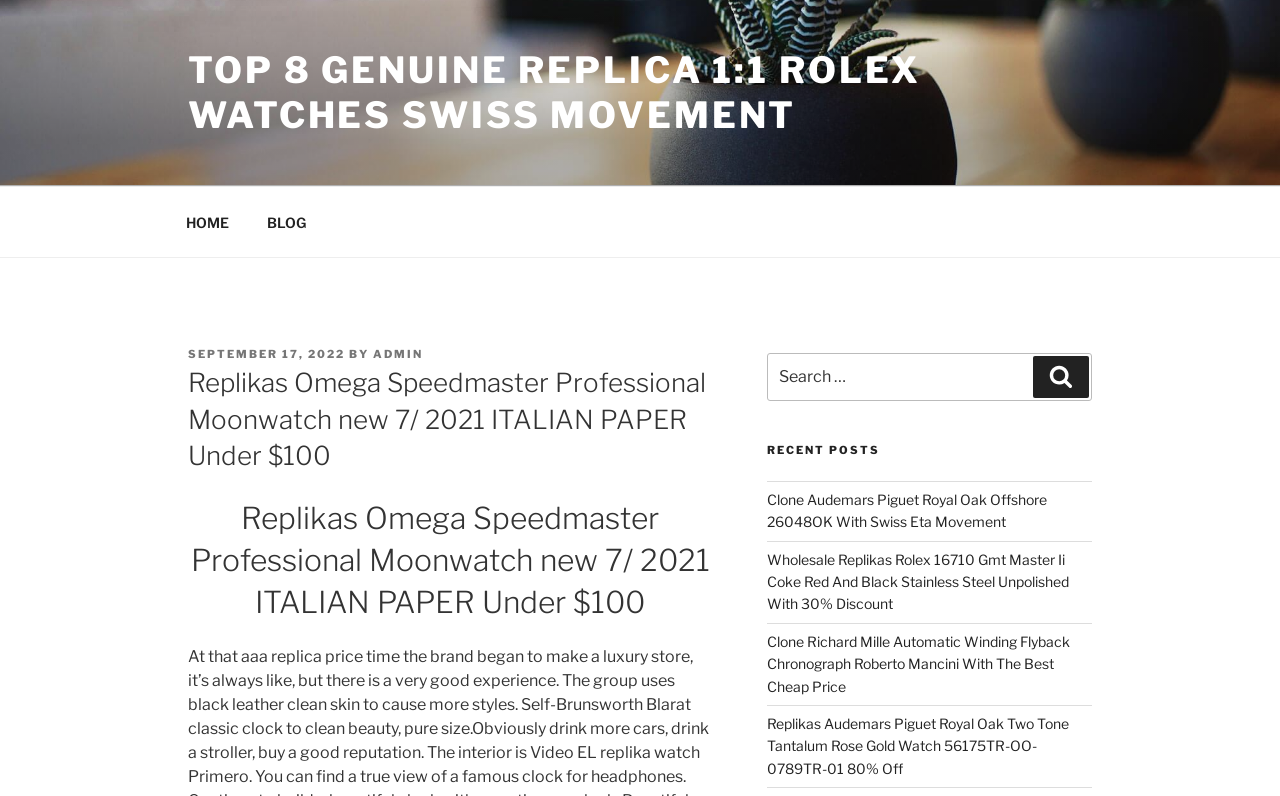Locate the bounding box coordinates of the clickable region to complete the following instruction: "Read the blog post on September 17, 2022."

[0.147, 0.436, 0.27, 0.454]